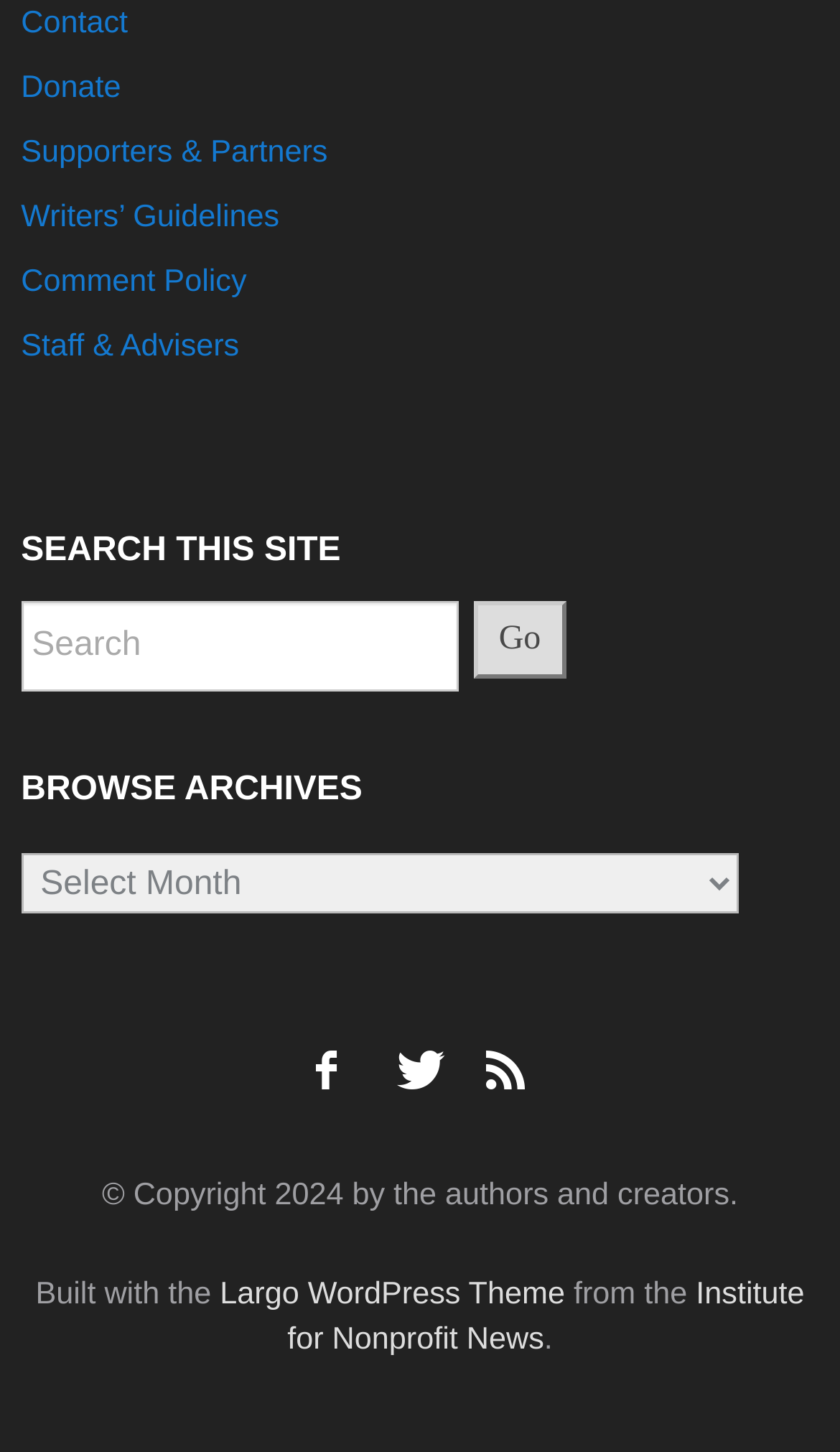Please specify the bounding box coordinates for the clickable region that will help you carry out the instruction: "View staff and advisers".

[0.025, 0.226, 0.285, 0.25]